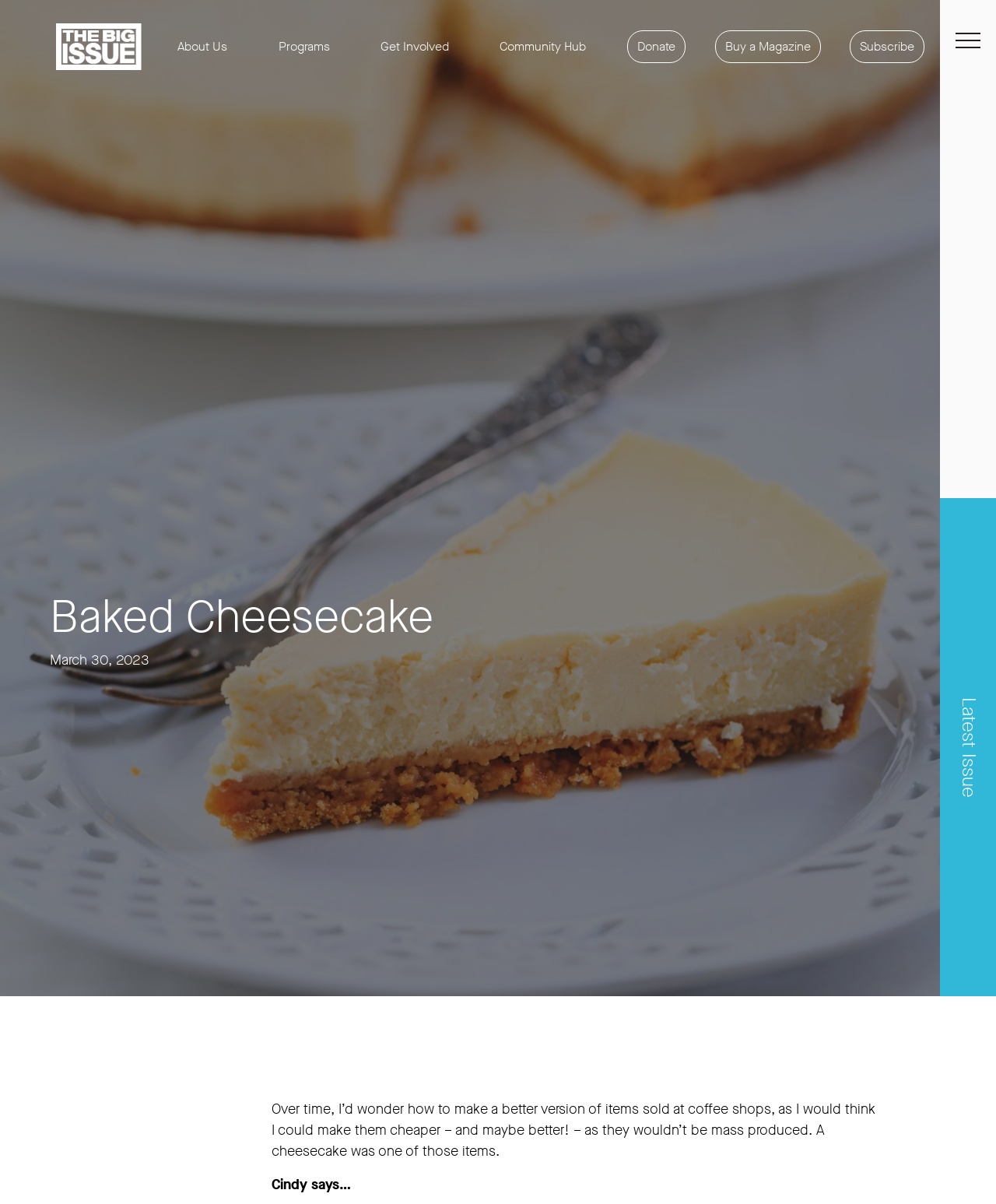Give a one-word or phrase response to the following question: Who is the author of the article?

Cindy